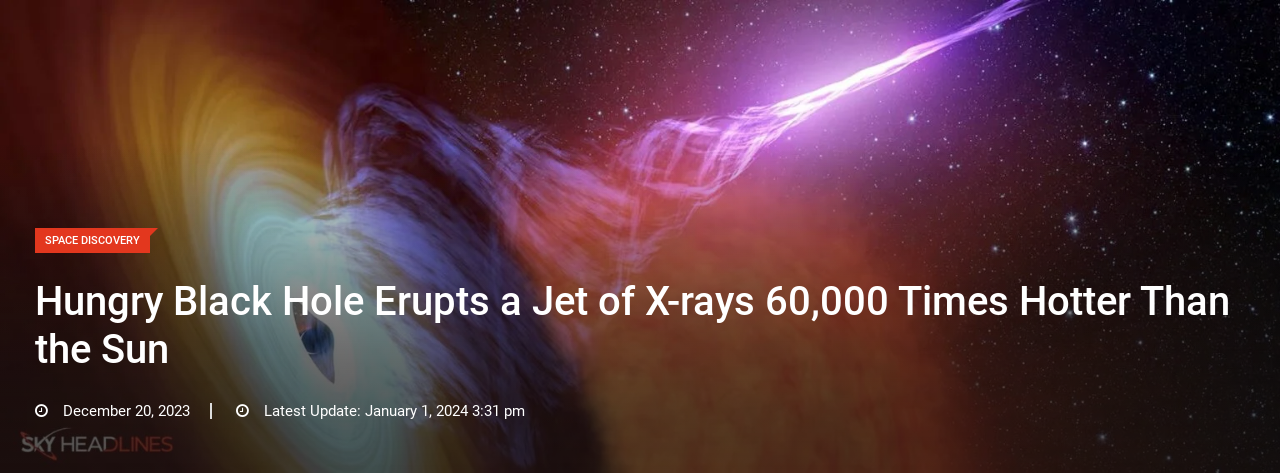What is the color of the stars in the background?
Using the image, provide a detailed and thorough answer to the question.

The caption describes the background of the image as having 'twinkling stars', which implies that the stars are shining or sparkling, but it does not specify a specific color. However, based on the context, it can be inferred that the stars are likely to be white or light-colored.